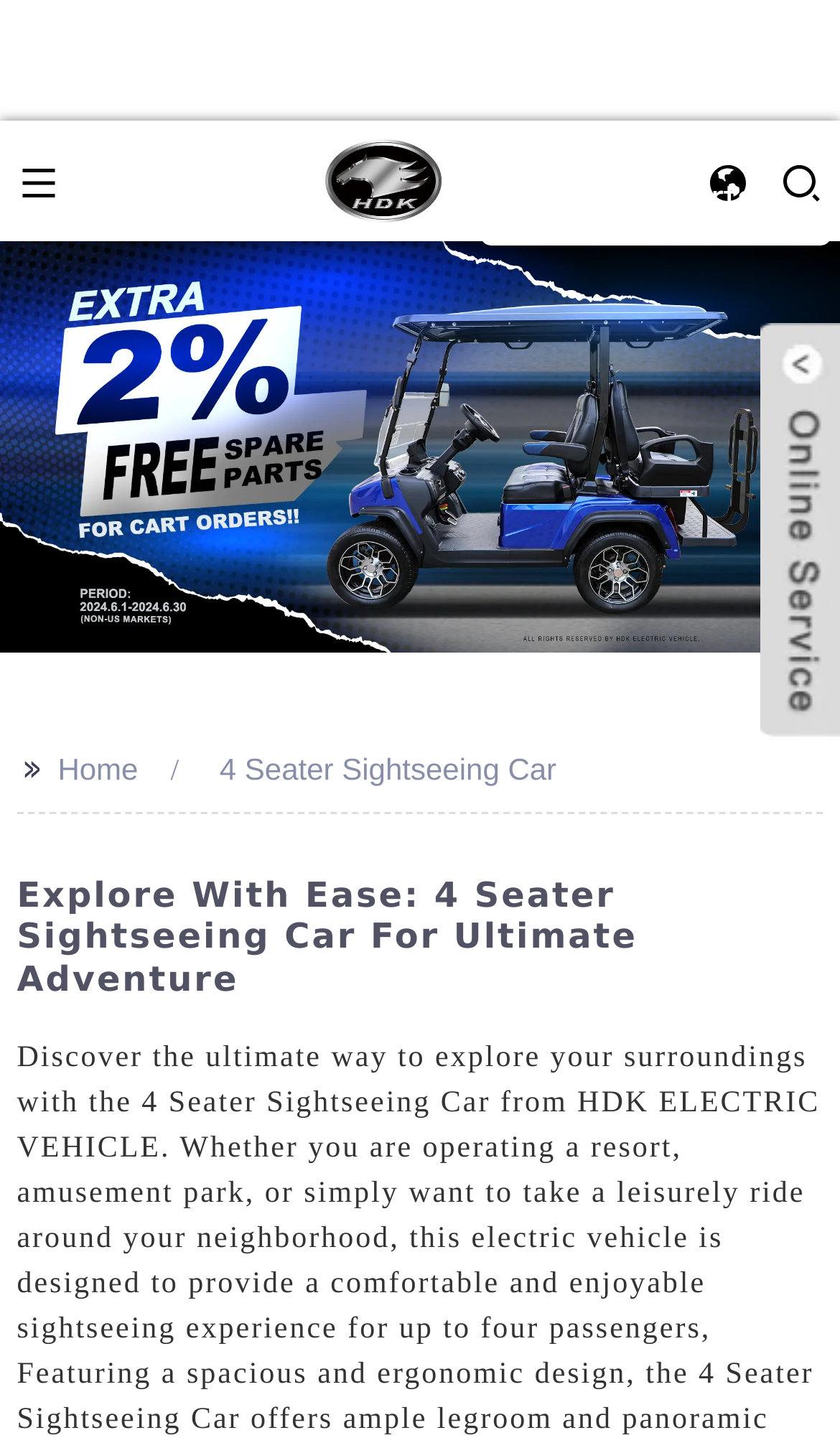What is the direction indicated by the arrow symbol '>>'?
Identify the answer in the screenshot and reply with a single word or phrase.

Right